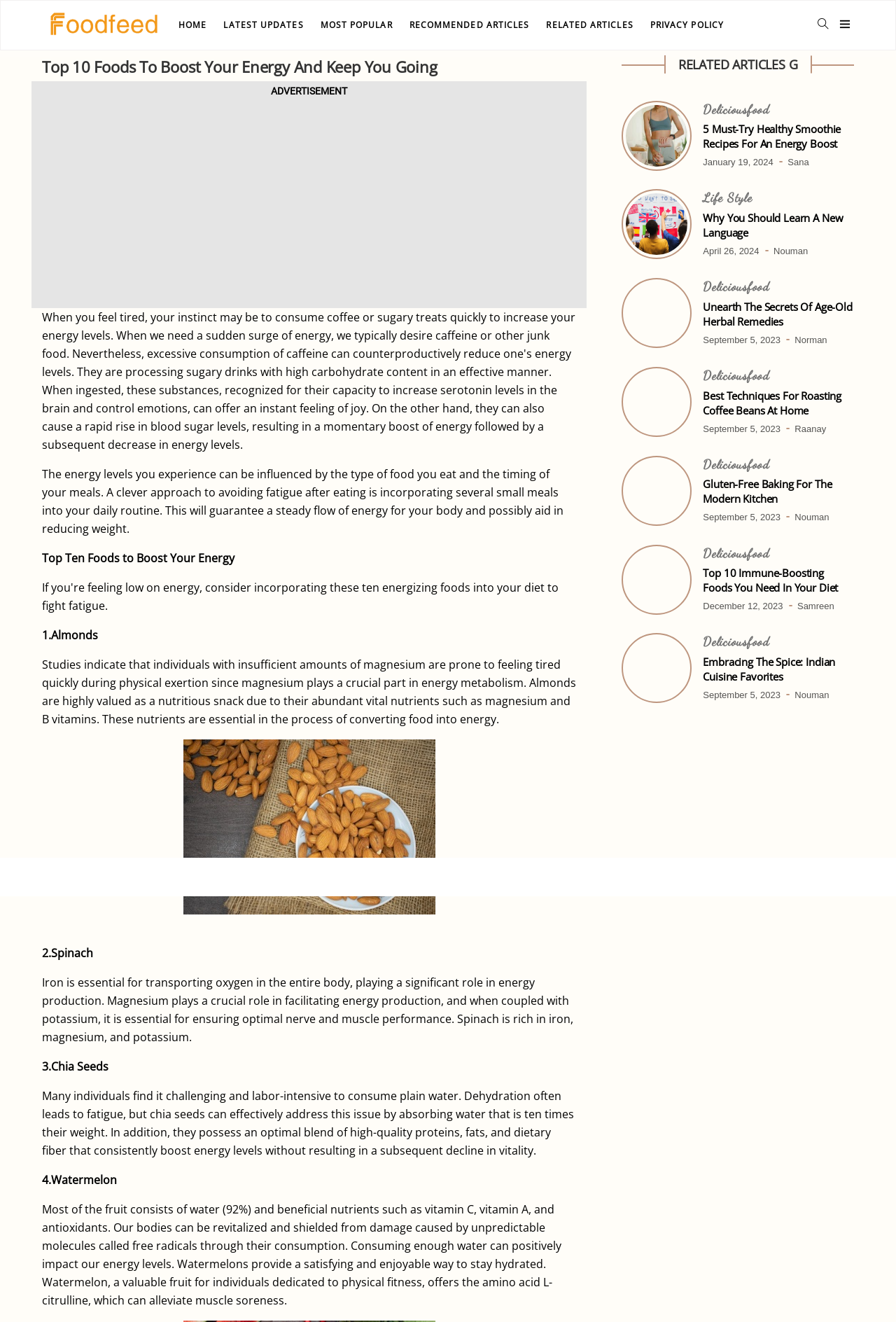How many foods are listed on the webpage?
Please elaborate on the answer to the question with detailed information.

I counted the numbered list of foods on the webpage, and there are 10 foods listed, starting from 'Almonds' to 'Chia Seeds' and so on.